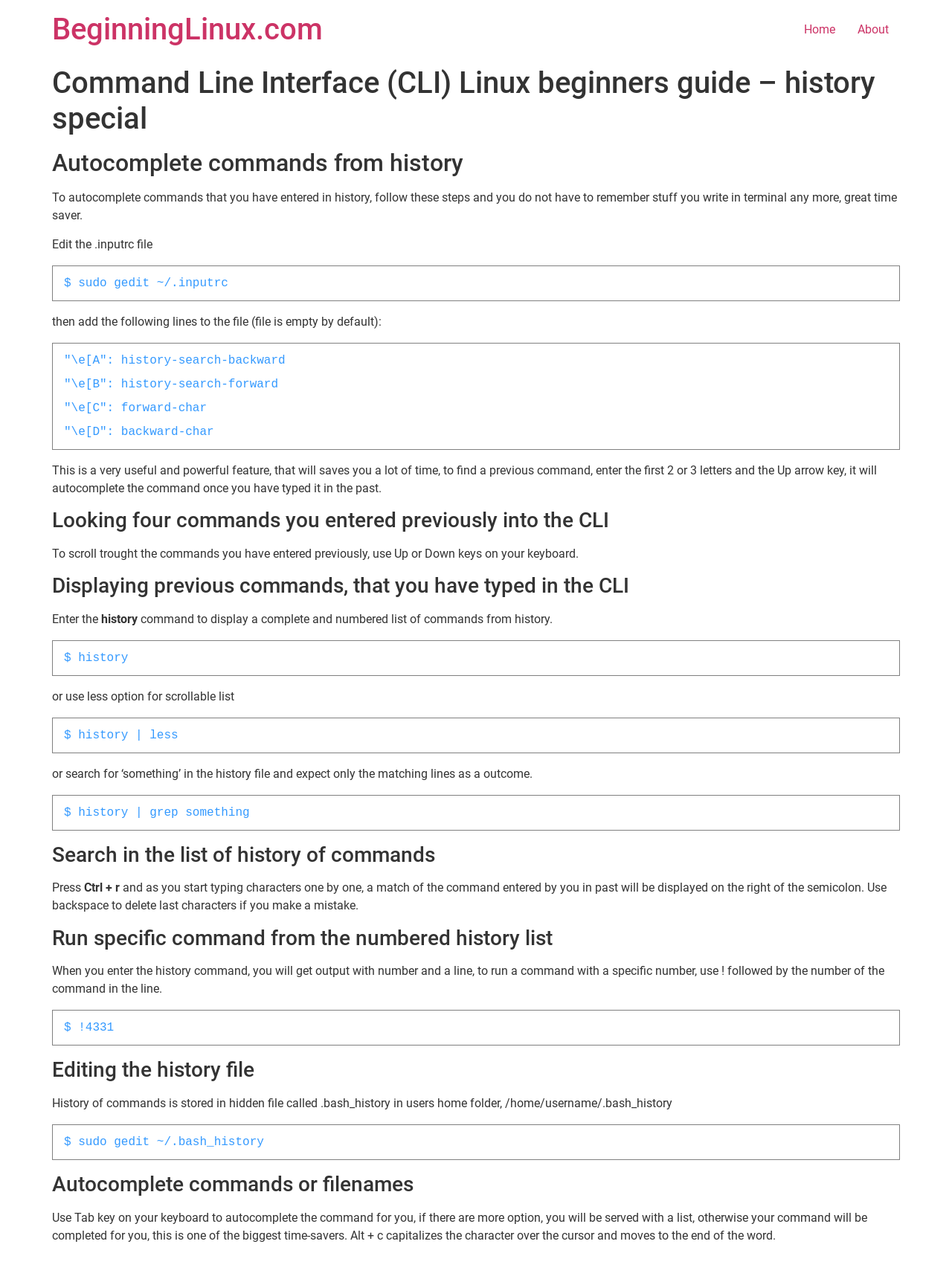Explain the webpage in detail.

This webpage is a comprehensive guide to using the Command Line Interface (CLI) in Linux, specifically focusing on its history feature. At the top of the page, there is a heading that reads "BeginningLinux.com" and a navigation menu with links to "Home" and "About" pages. 

Below the navigation menu, the main content area is divided into several sections, each with a heading that describes a specific topic related to CLI history. The first section explains how to autocomplete commands from history, providing step-by-step instructions and code examples.

The subsequent sections cover various aspects of CLI history, including looking for previous commands, displaying previous commands, searching in the history file, running specific commands from the numbered history list, editing the history file, and autocomplete commands or filenames. Each section contains detailed explanations, code examples, and tips to help users navigate and utilize the CLI history feature efficiently.

Throughout the page, there are numerous code blocks and static text elements that provide specific commands, options, and keyboard shortcuts to facilitate the learning process. The overall structure of the page is well-organized, making it easy for users to follow along and understand the concepts being presented.